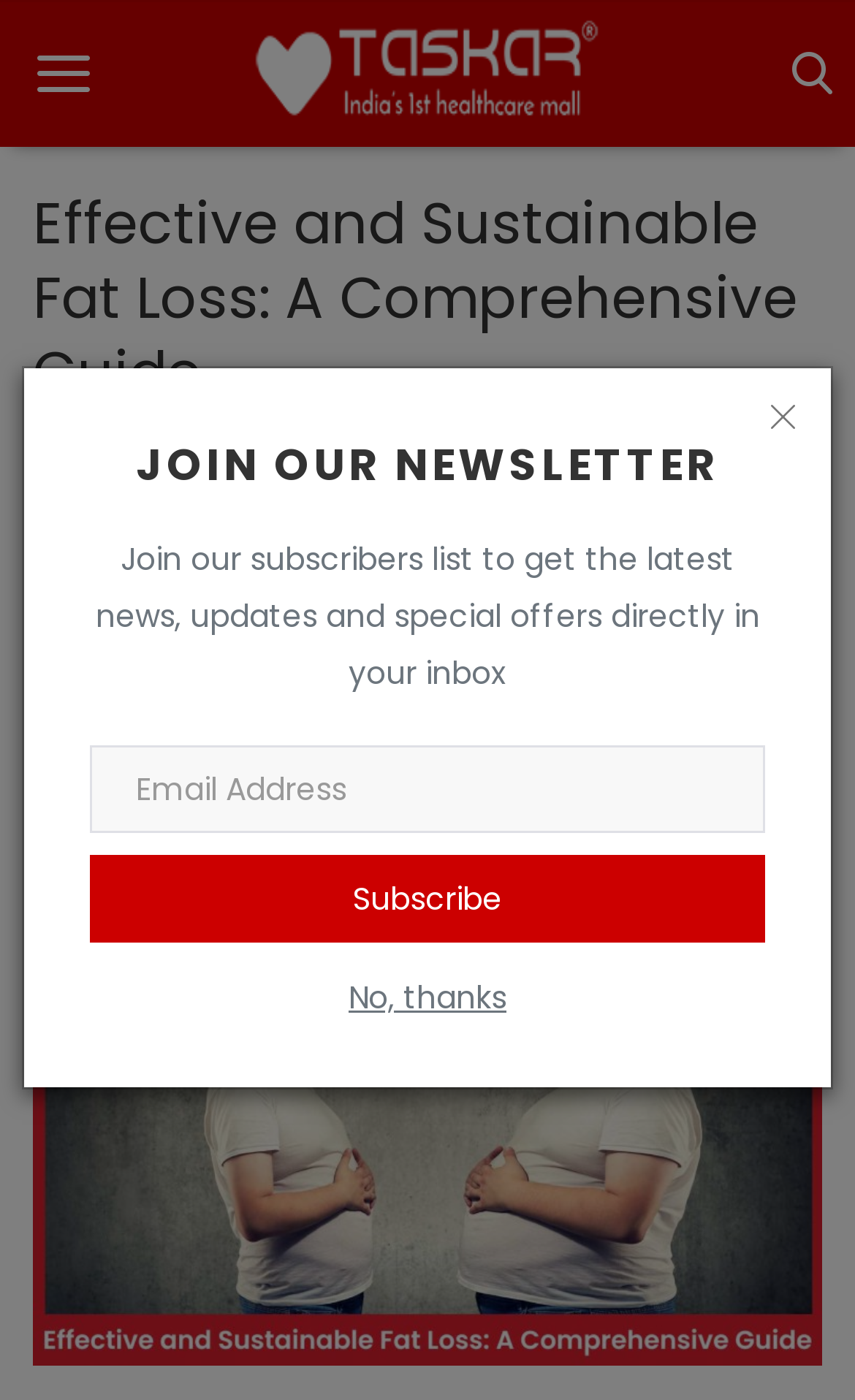Can you specify the bounding box coordinates of the area that needs to be clicked to fulfill the following instruction: "Read the article about Effective and Sustainable Fat Loss"?

[0.038, 0.133, 0.962, 0.293]